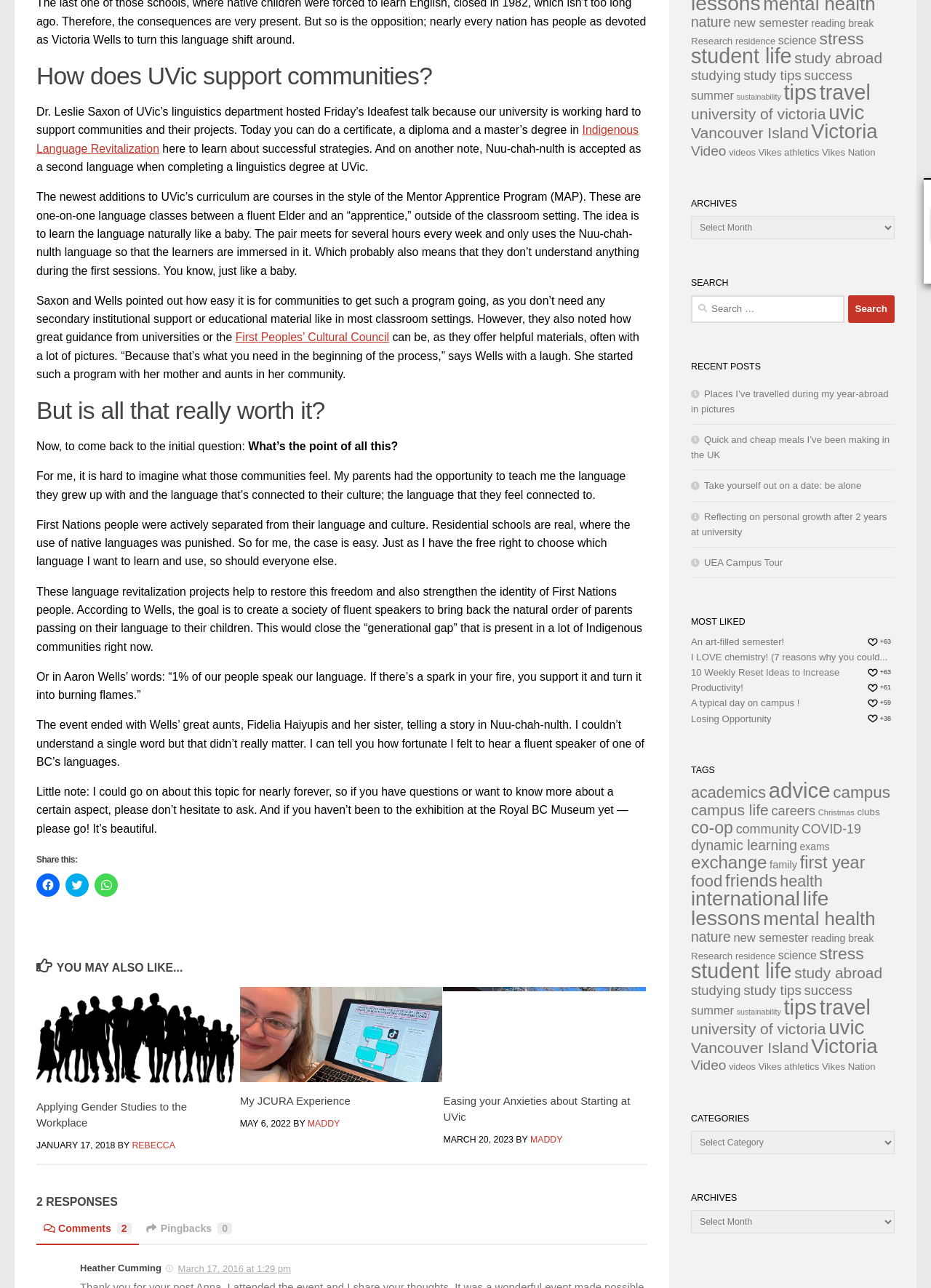Please identify the bounding box coordinates of the element's region that should be clicked to execute the following instruction: "Click to share on Facebook". The bounding box coordinates must be four float numbers between 0 and 1, i.e., [left, top, right, bottom].

[0.039, 0.678, 0.064, 0.696]